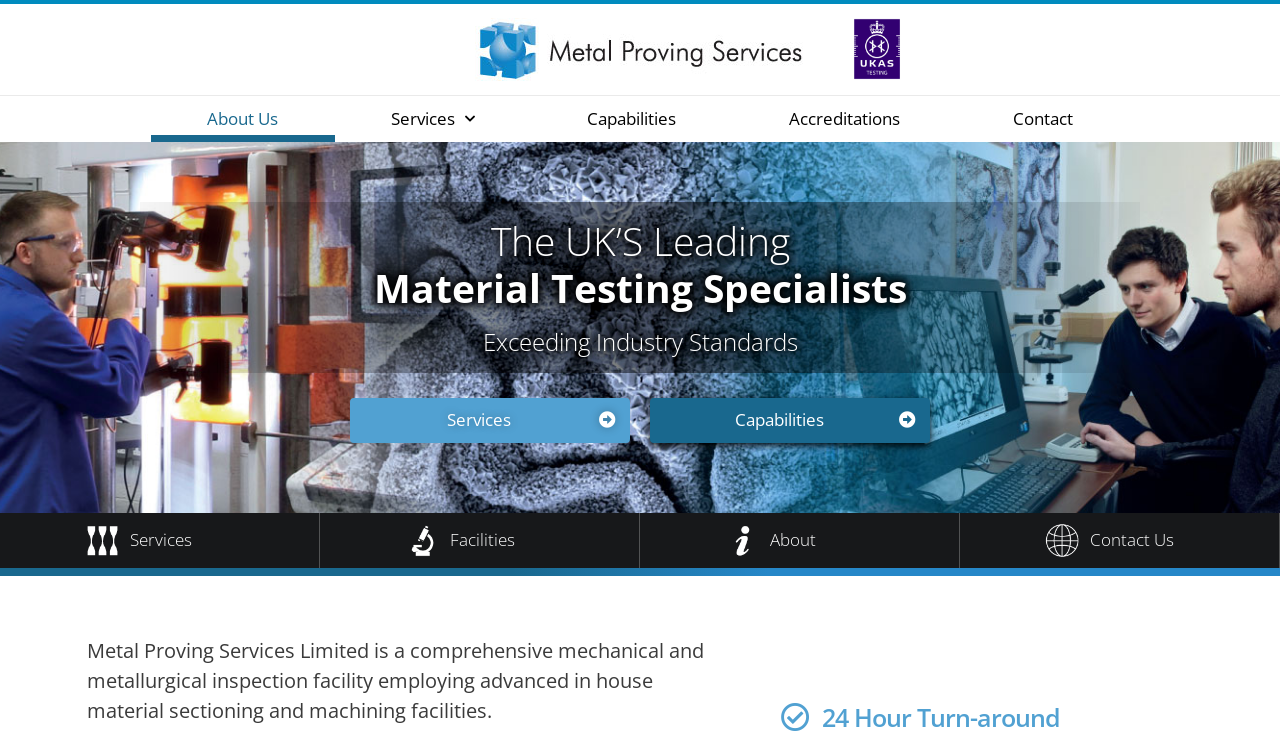From the element description Capabilities, predict the bounding box coordinates of the UI element. The coordinates must be specified in the format (top-left x, top-left y, bottom-right x, bottom-right y) and should be within the 0 to 1 range.

[0.508, 0.542, 0.727, 0.603]